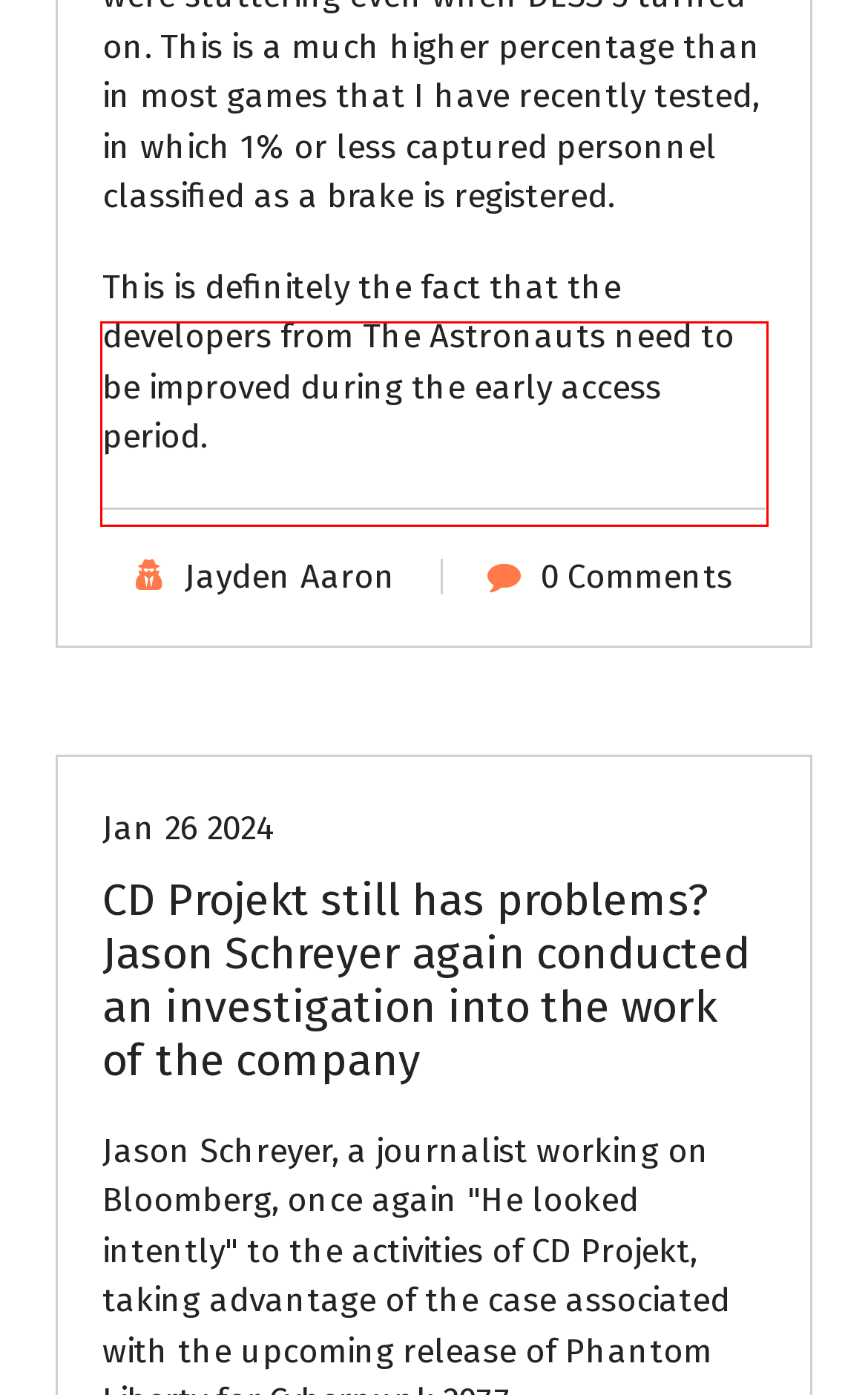Given a screenshot of a webpage containing a red bounding box, perform OCR on the text within this red bounding box and provide the text content.

This is definitely the fact that the developers from The Astronauts need to be improved during the early access period.